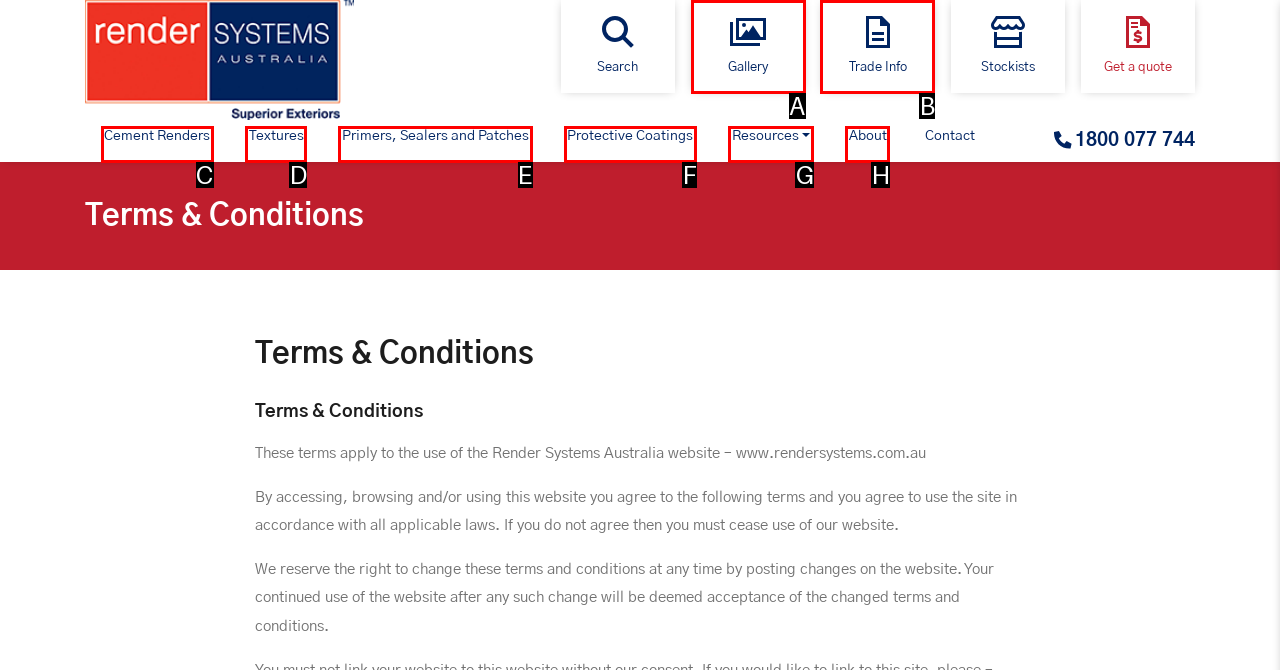Select the letter of the UI element you need to click on to fulfill this task: Click on the 'Gallery' link. Write down the letter only.

A